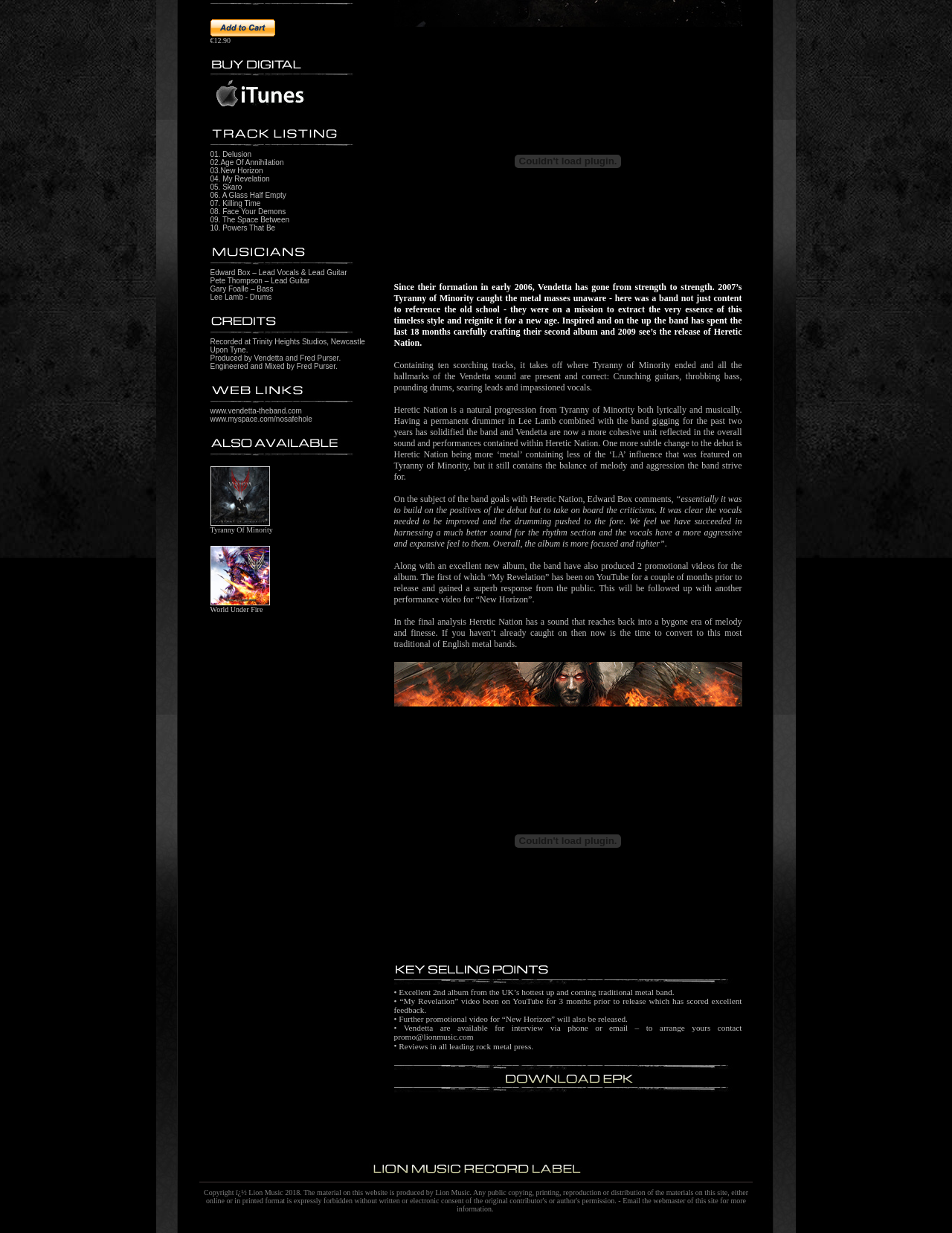Determine the bounding box coordinates of the UI element described by: "parent_node: Tyranny Of Minority".

[0.221, 0.421, 0.283, 0.428]